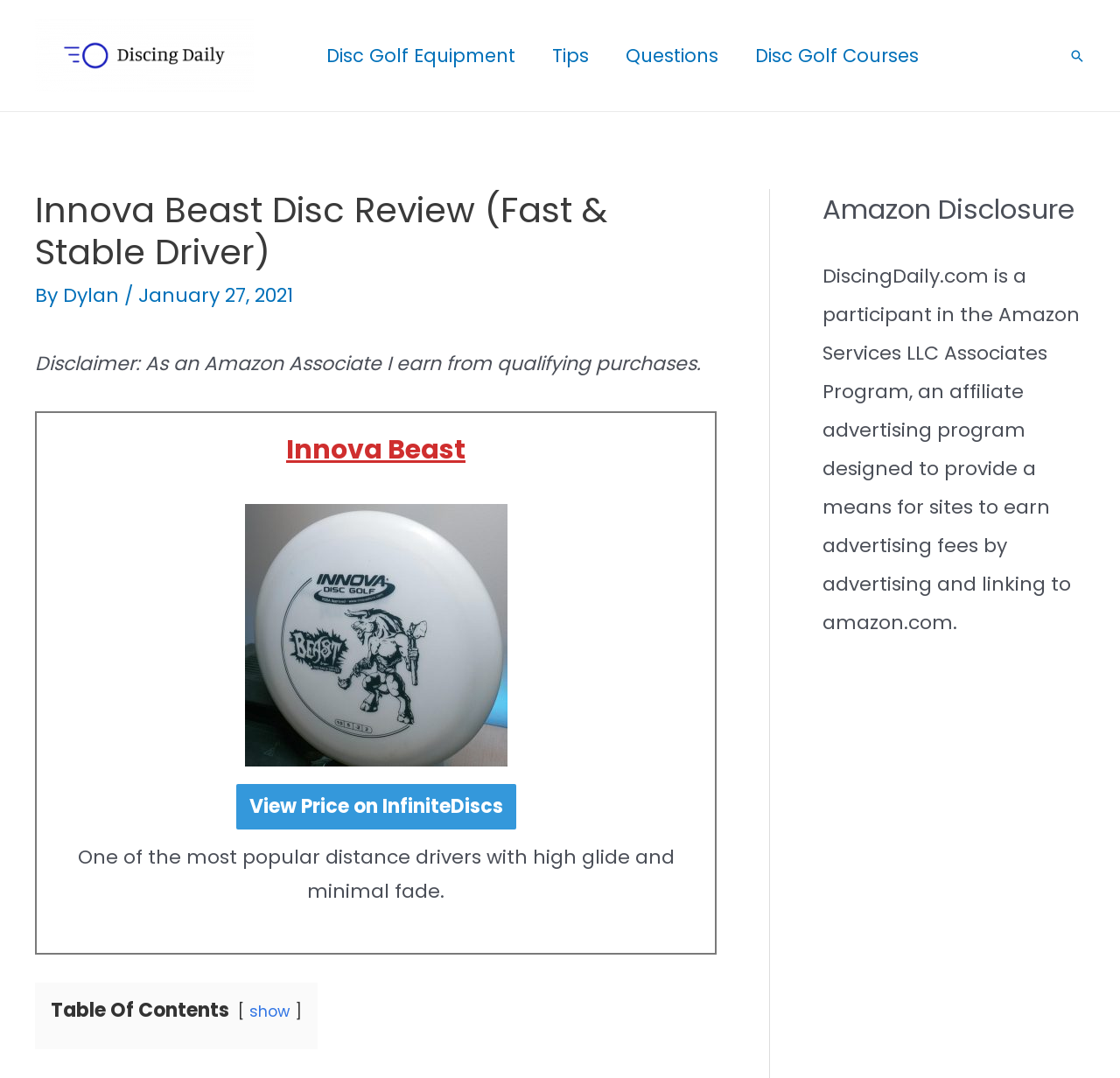Locate the bounding box coordinates of the area where you should click to accomplish the instruction: "Go to Disc Golf Equipment page".

[0.275, 0.031, 0.477, 0.072]